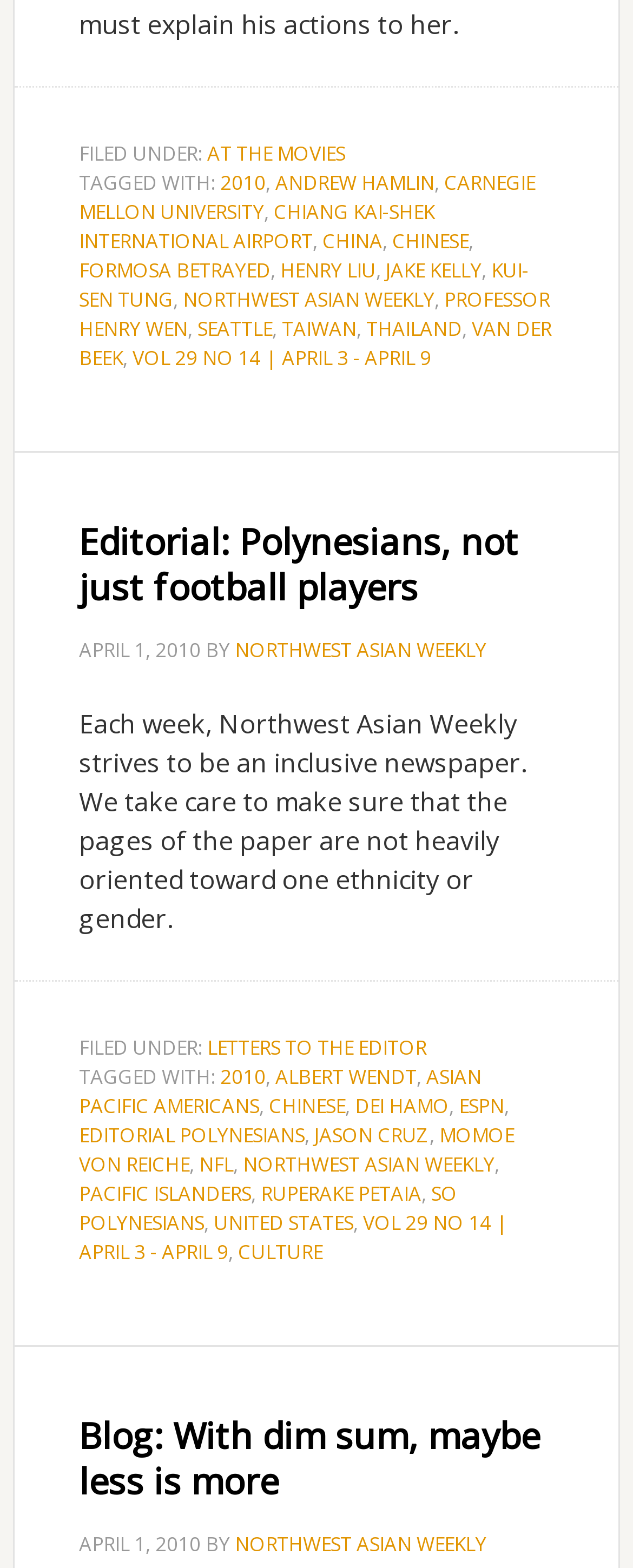What is the theme of the article 'Blog: With dim sum, maybe less is more'?
Give a detailed and exhaustive answer to the question.

I looked at the article section with the heading 'Blog: With dim sum, maybe less is more' and found the theme 'Culture' mentioned at the bottom of the section.